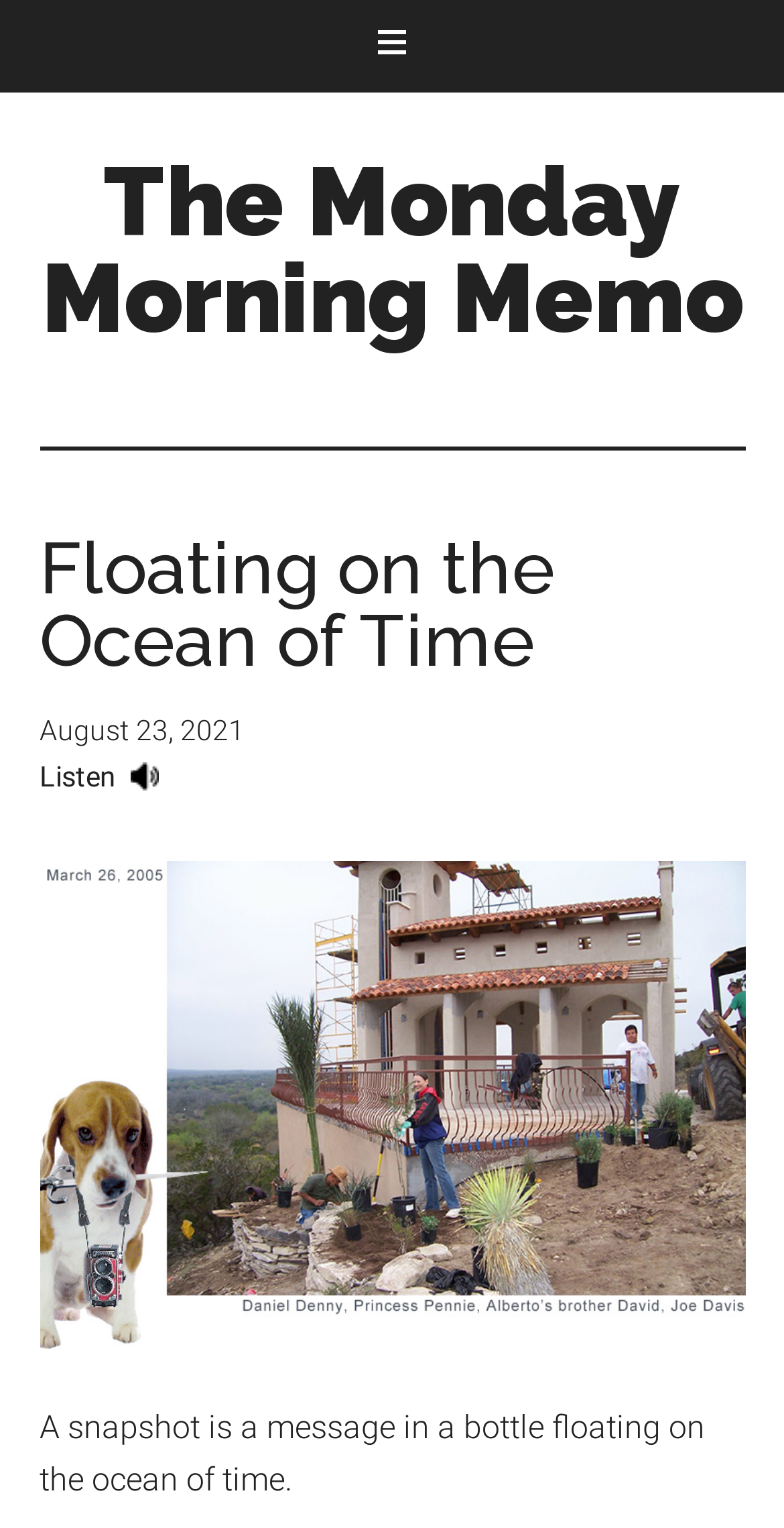What is the navigation section called?
Based on the image, give a one-word or short phrase answer.

Main